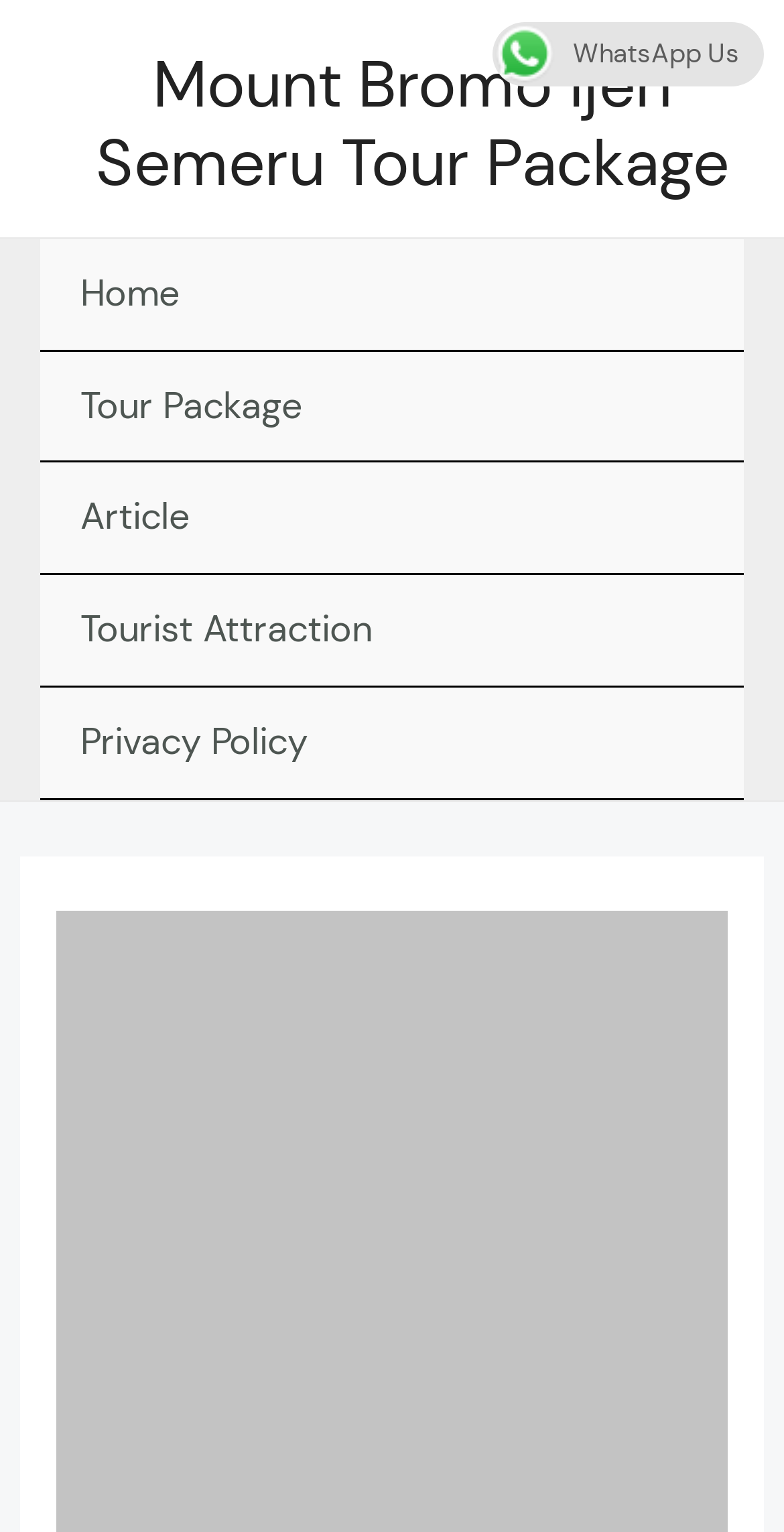What type of tour package is mentioned on the webpage?
Give a thorough and detailed response to the question.

I found a link on the webpage with the text 'Mount Bromo Ijen Semeru Tour Package', indicating that this type of tour package is mentioned on the webpage.